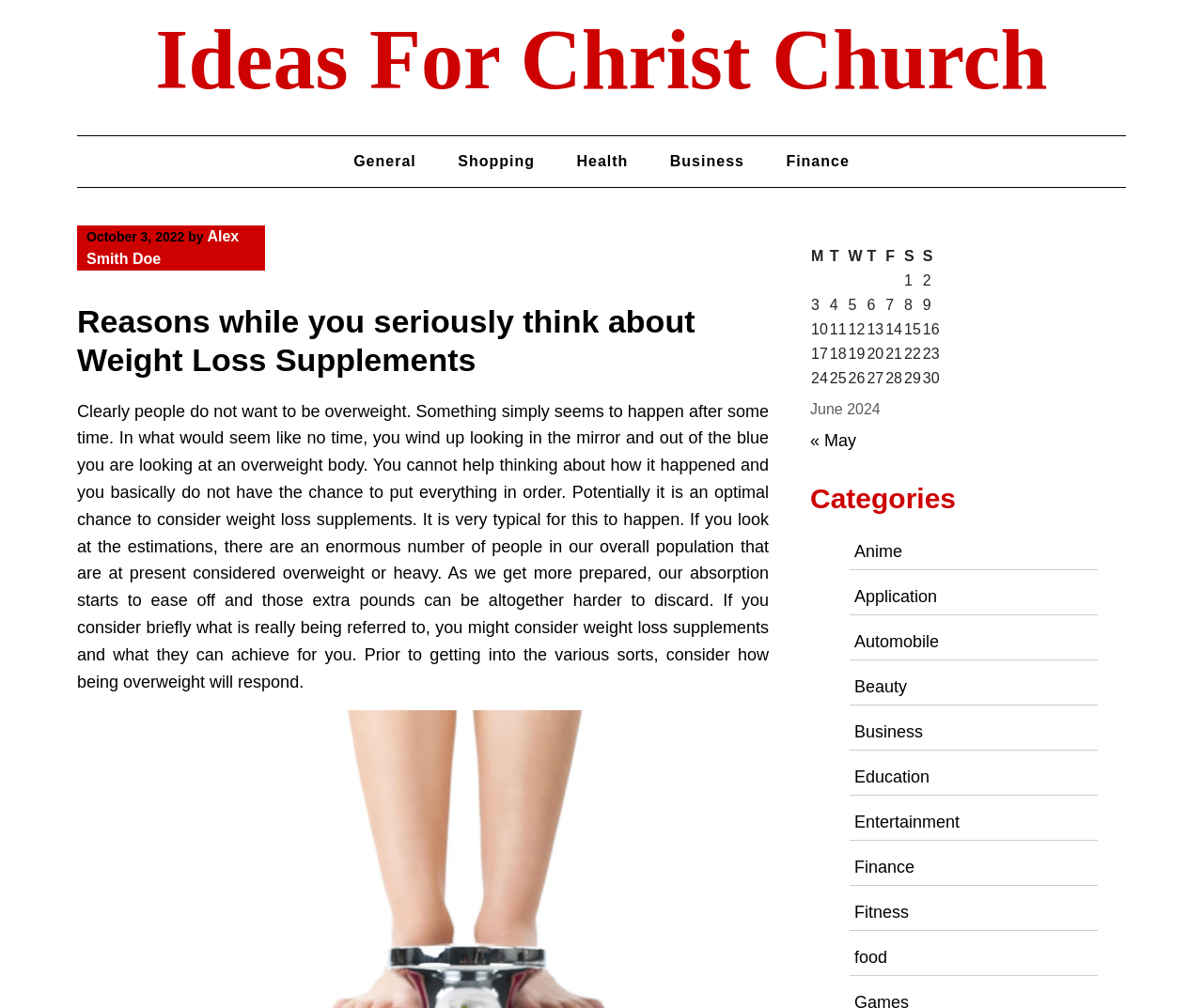Produce an extensive caption that describes everything on the webpage.

The webpage is about weight loss supplements, with a focus on the reasons why people should consider using them. At the top of the page, there is a heading that reads "Ideas For Christ Church" and a link with the same text. Below this, there is a navigation menu with links to different categories, including "General", "Shopping", "Health", "Business", and "Finance".

The main content of the page is a long paragraph of text that discusses the importance of considering weight loss supplements. The text explains that many people struggle with weight gain as they get older, and that weight loss supplements can be a helpful solution. The paragraph is divided into several sections, with headings that break up the text.

To the right of the main content, there is a table with a caption that reads "June 2024". The table has several rows and columns, with numbers and abbreviations in each cell. Above the table, there is a link that reads "October 3, 2022" and another link that reads "by Alex Smith Doe".

Below the table, there is a navigation menu with links to previous and next months. There are also several links to different categories, including "Anime", "Application", "Automobile", and others.

Overall, the webpage appears to be a blog or article about weight loss supplements, with a focus on providing information and resources to readers.